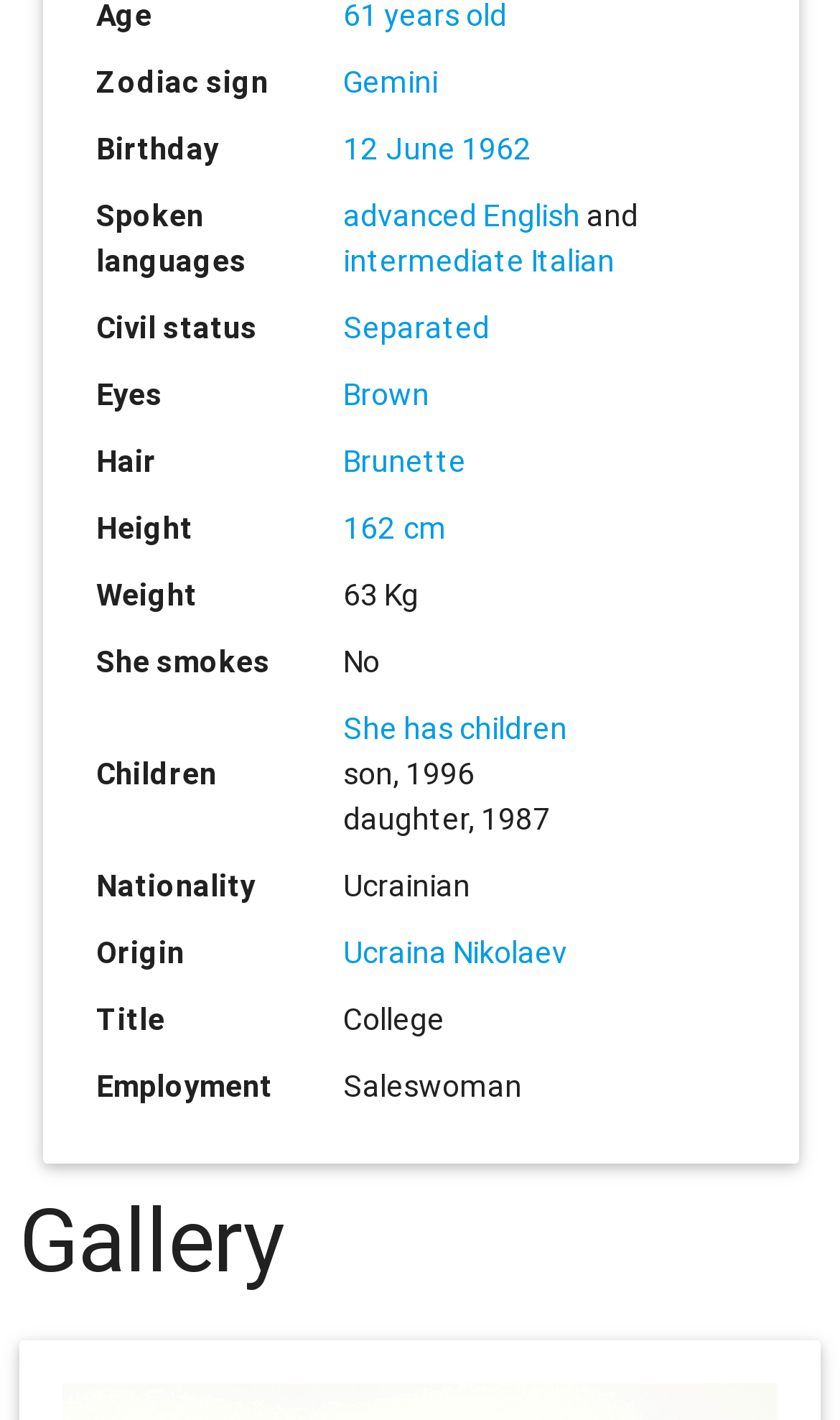What is her nationality?
Examine the image and provide an in-depth answer to the question.

In the table, I found a row with the row header 'Nationality'. The corresponding value is 'Ucrainian', which indicates her nationality.